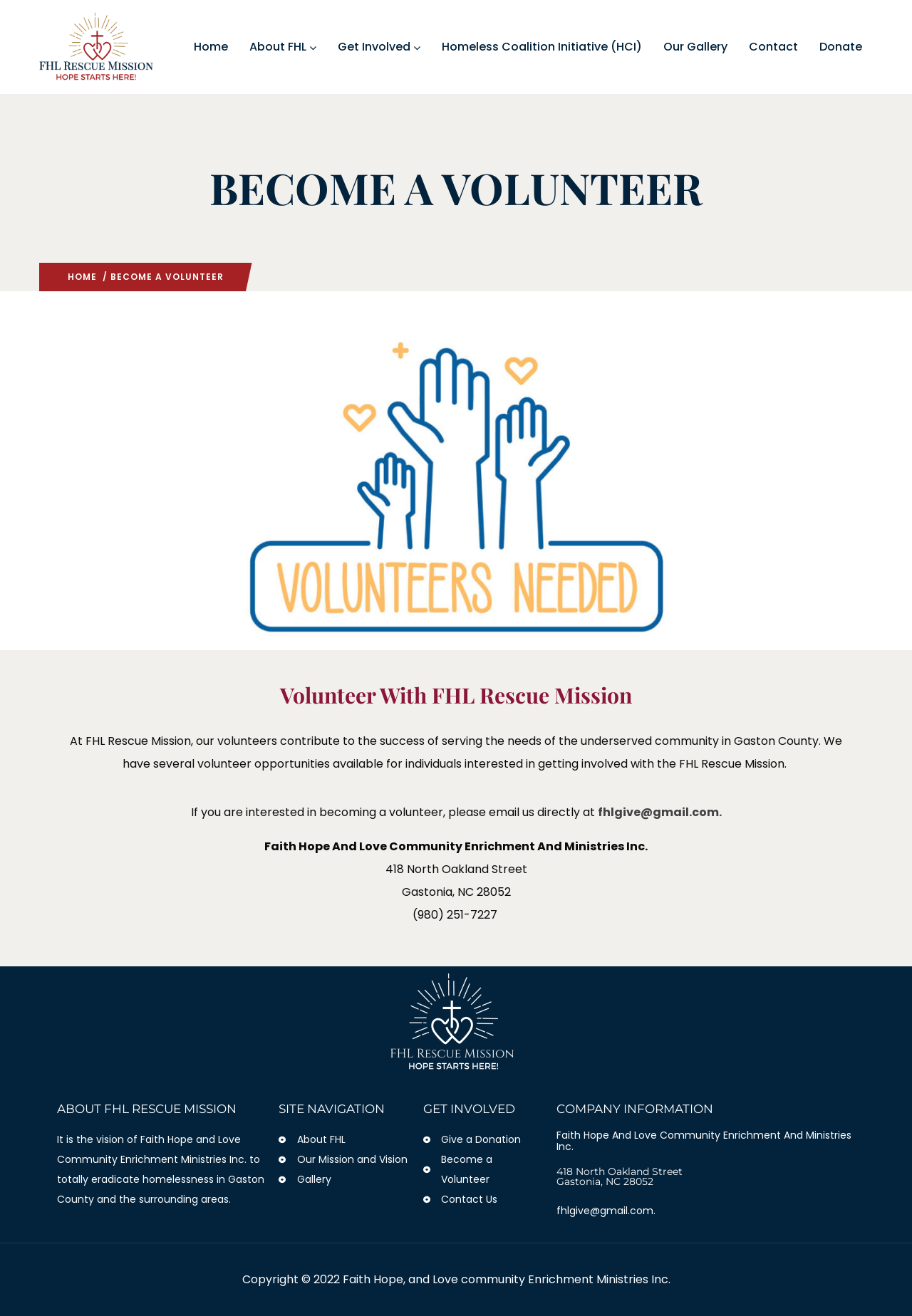Please identify the coordinates of the bounding box for the clickable region that will accomplish this instruction: "View the 'Gallery'".

[0.305, 0.888, 0.448, 0.903]